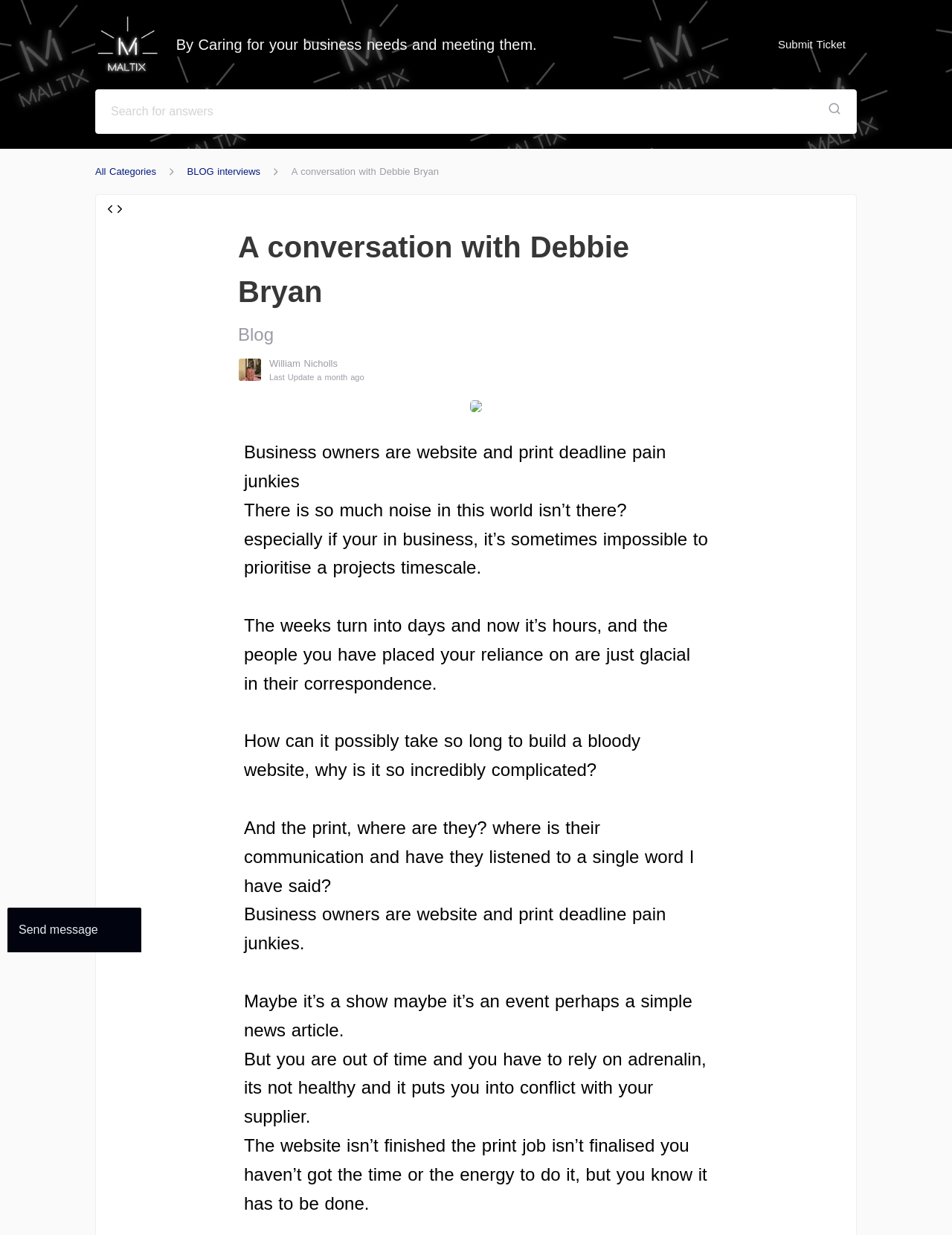Please identify the primary heading on the webpage and return its text.

A conversation with Debbie Bryan